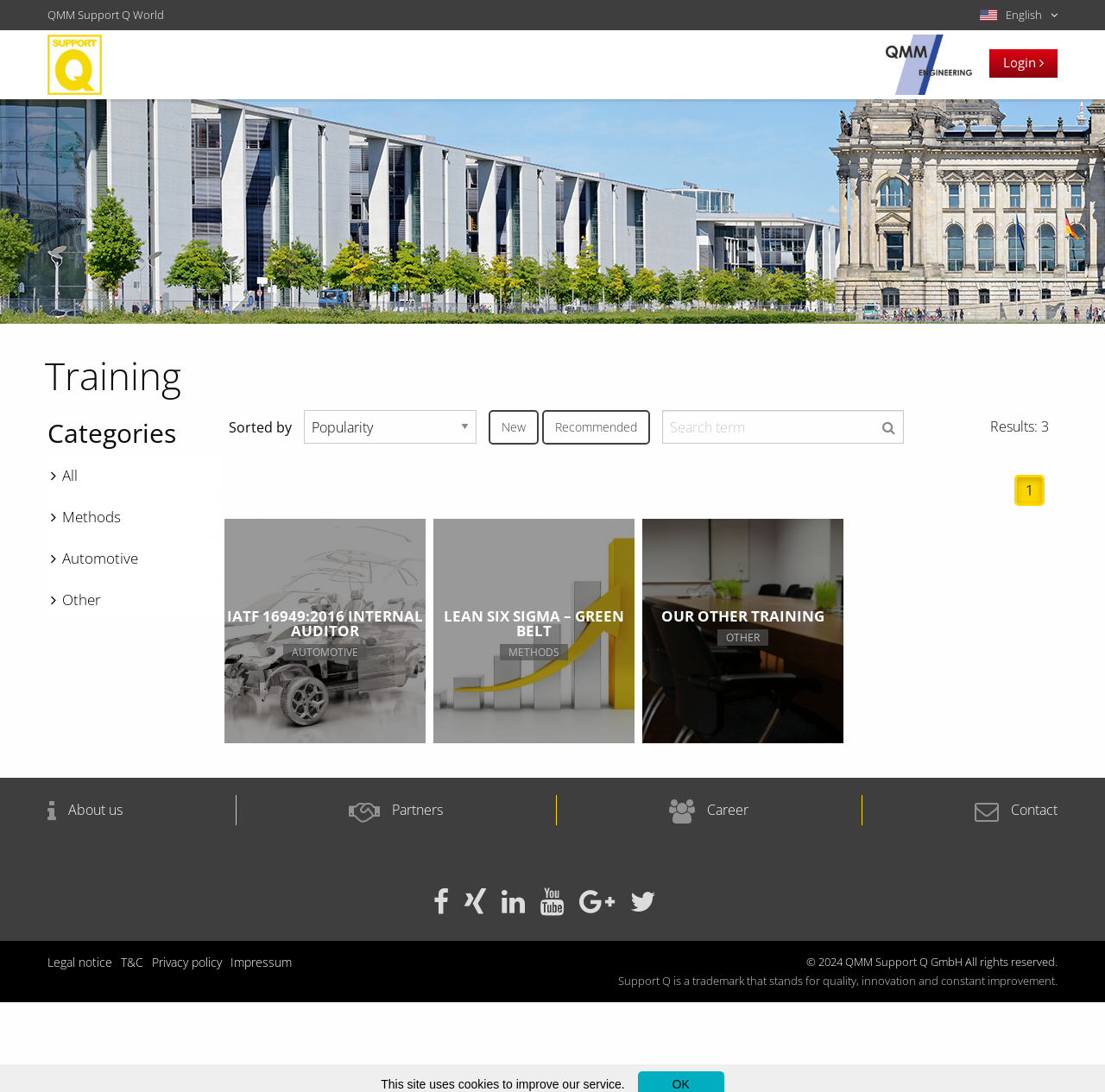Respond to the question below with a concise word or phrase:
How many links are there in the footer section?

9